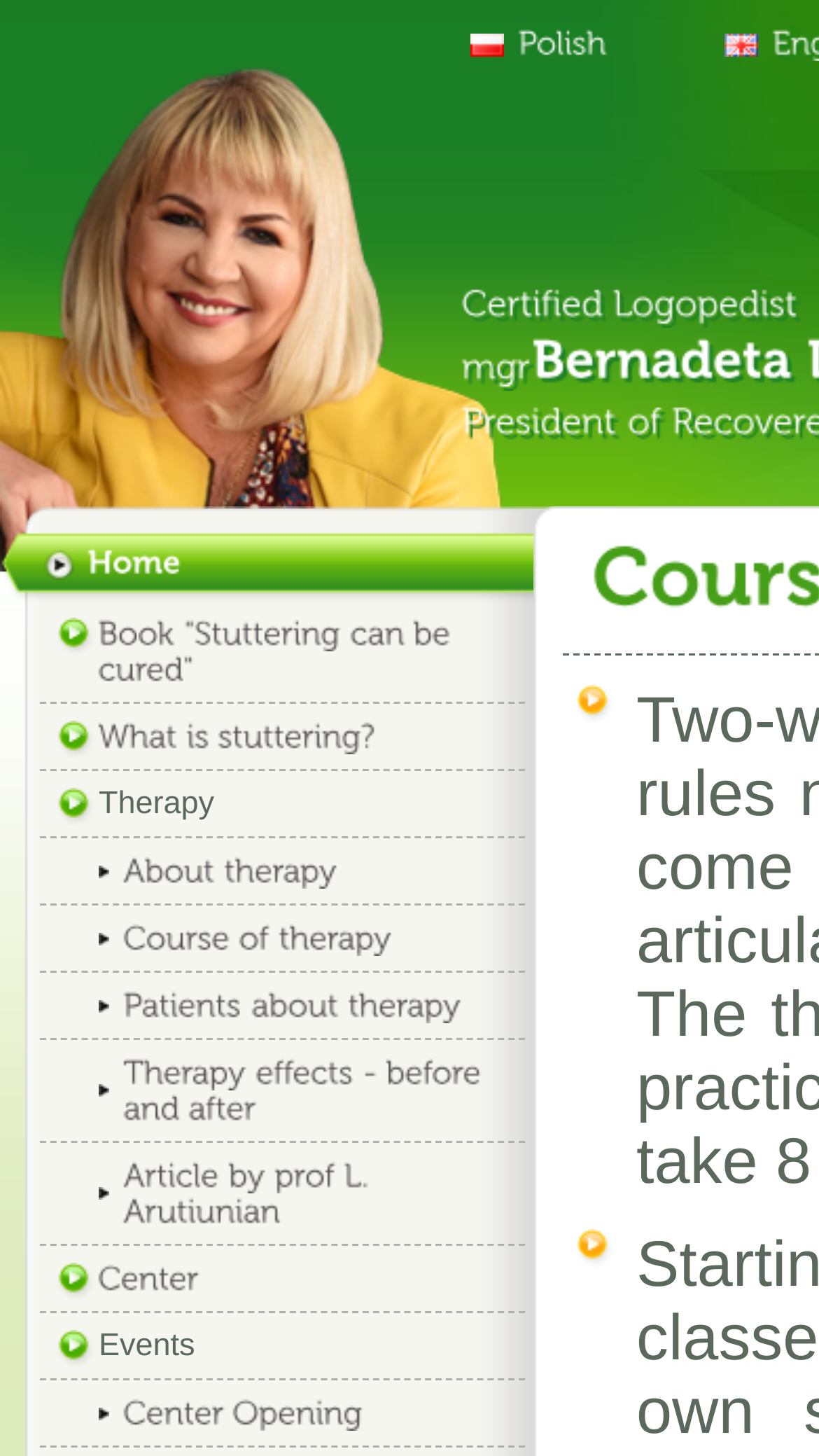Provide the bounding box coordinates, formatted as (top-left x, top-left y, bottom-right x, bottom-right y), with all values being floating point numbers between 0 and 1. Identify the bounding box of the UI element that matches the description: What is stuttering?

[0.121, 0.494, 0.459, 0.518]